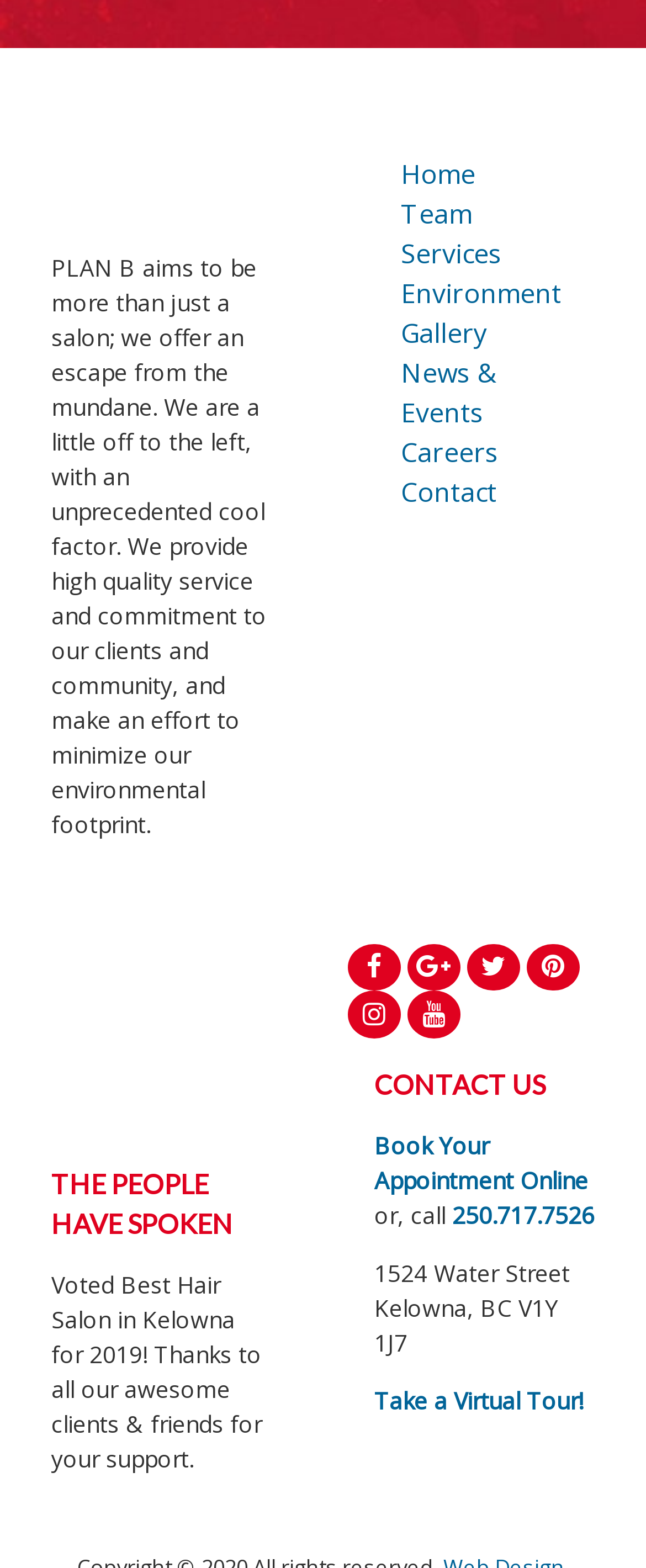What is the phone number to call for an appointment?
Answer briefly with a single word or phrase based on the image.

250.717.7526